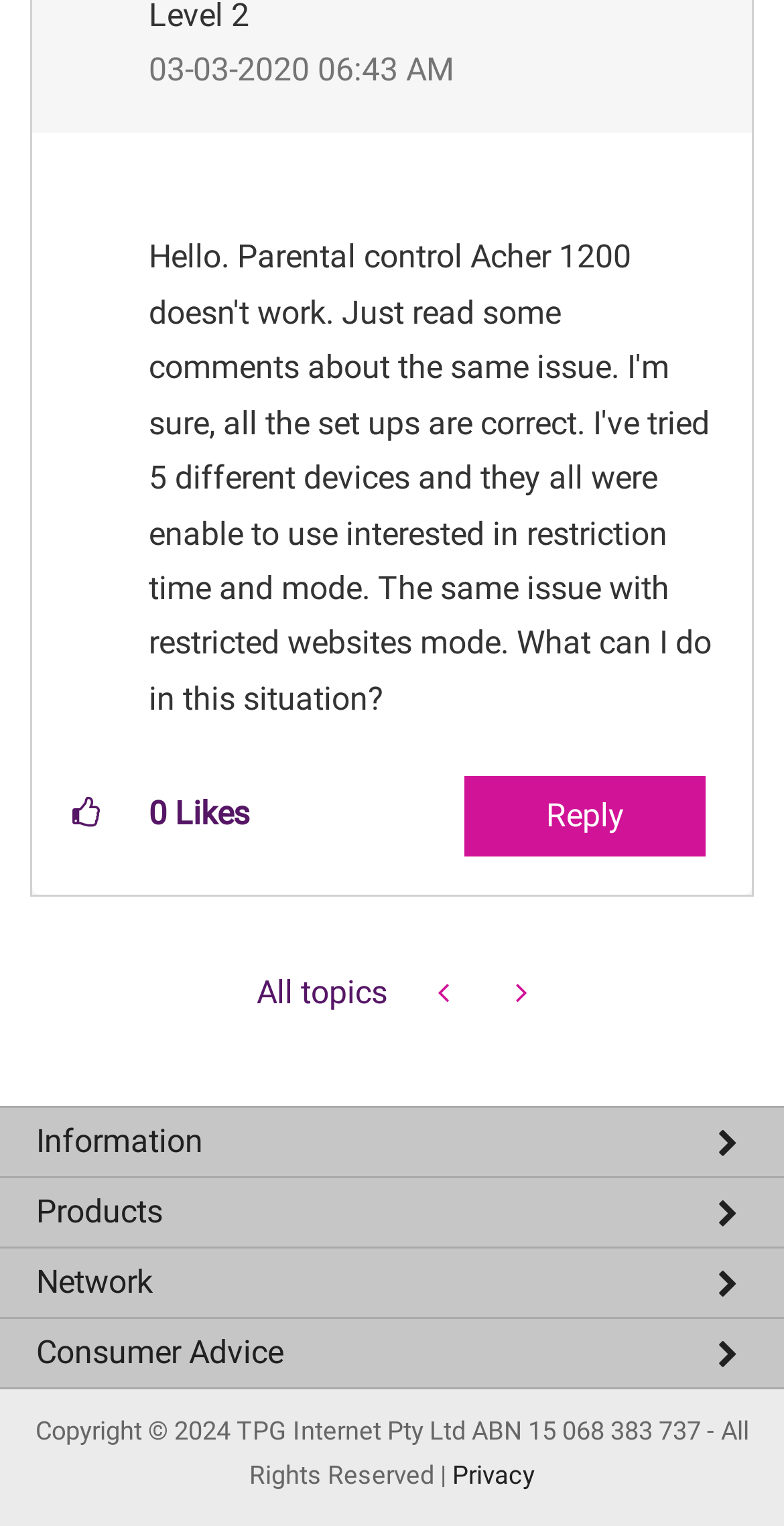With reference to the image, please provide a detailed answer to the following question: What is the link to reply to the post?

The link to reply to the post can be found below the post date, where it says 'Reply'.